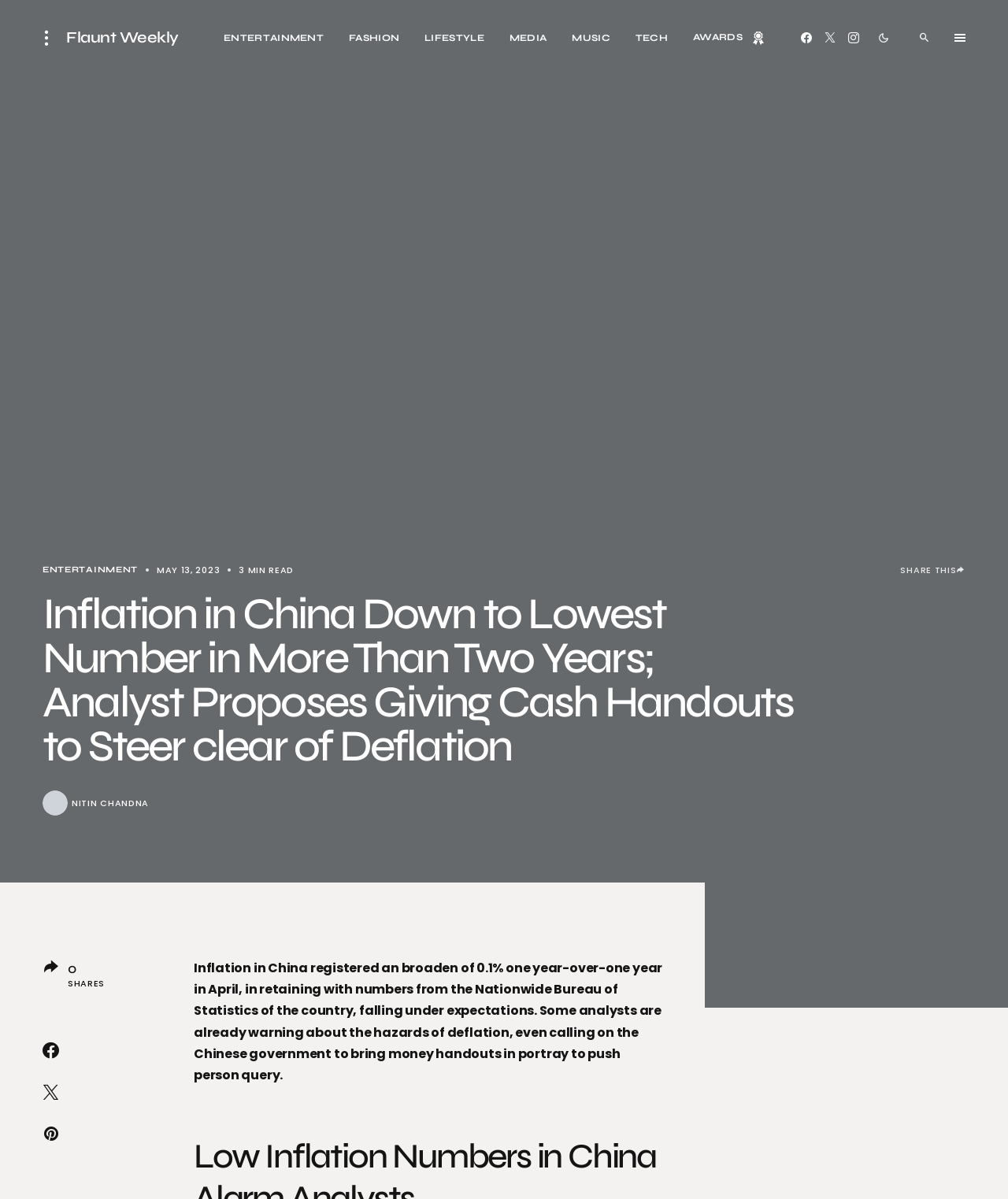What is the date of the article?
Refer to the image and provide a one-word or short phrase answer.

MAY 13, 2023